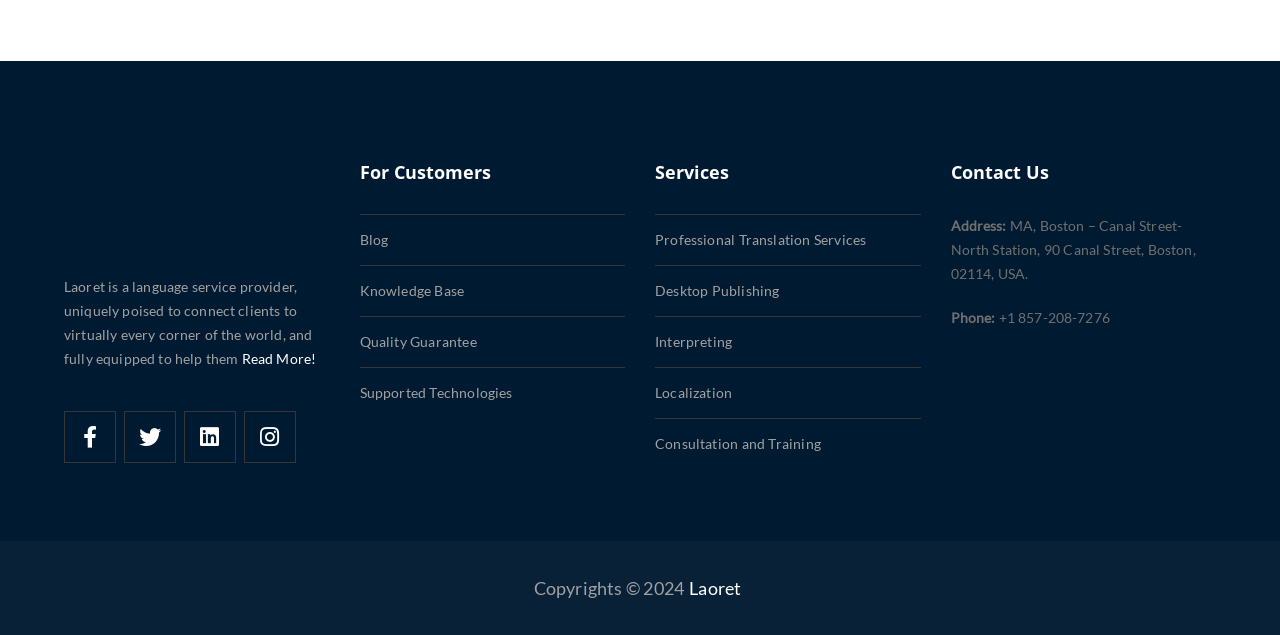How can I contact Laoret?
Using the image, provide a detailed and thorough answer to the question.

The StaticText elements 'Phone:' and '+1 857-208-7276' provide the phone number to contact Laoret.